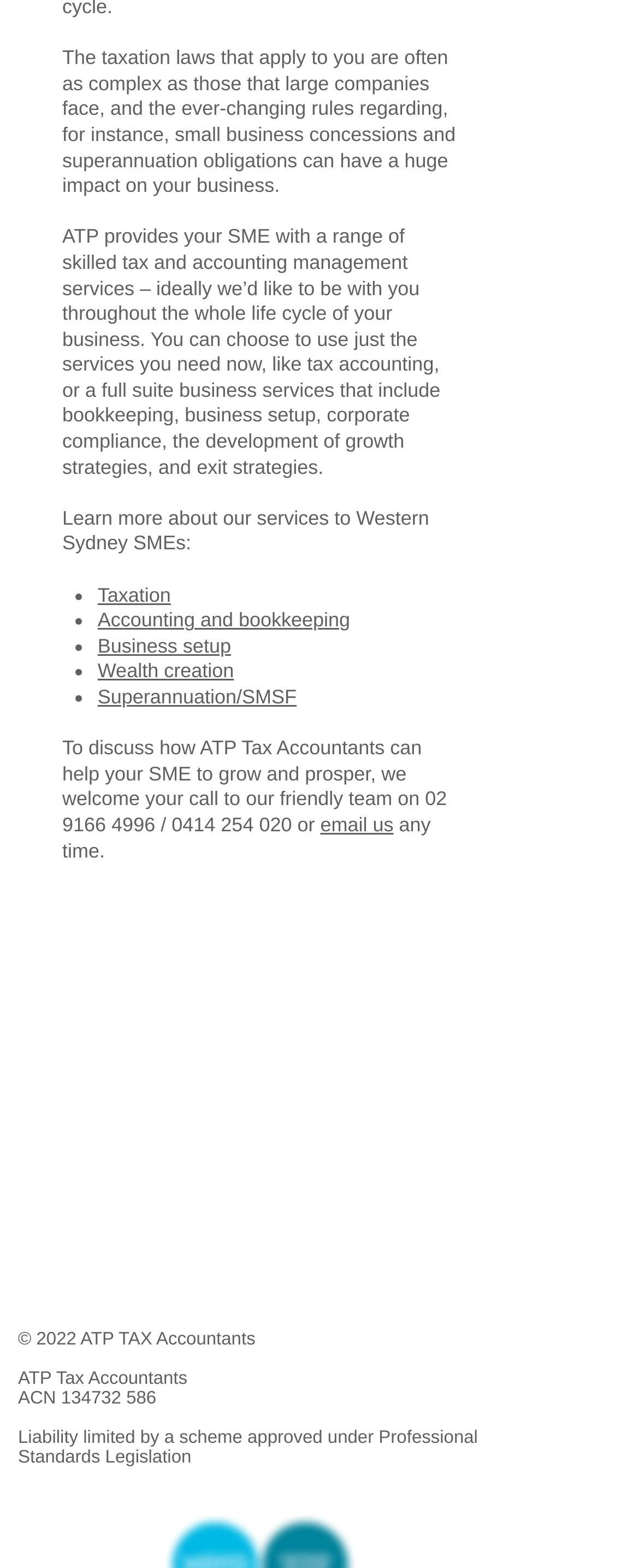Please identify the bounding box coordinates of the element's region that should be clicked to execute the following instruction: "Learn more about taxation services". The bounding box coordinates must be four float numbers between 0 and 1, i.e., [left, top, right, bottom].

[0.153, 0.372, 0.267, 0.387]